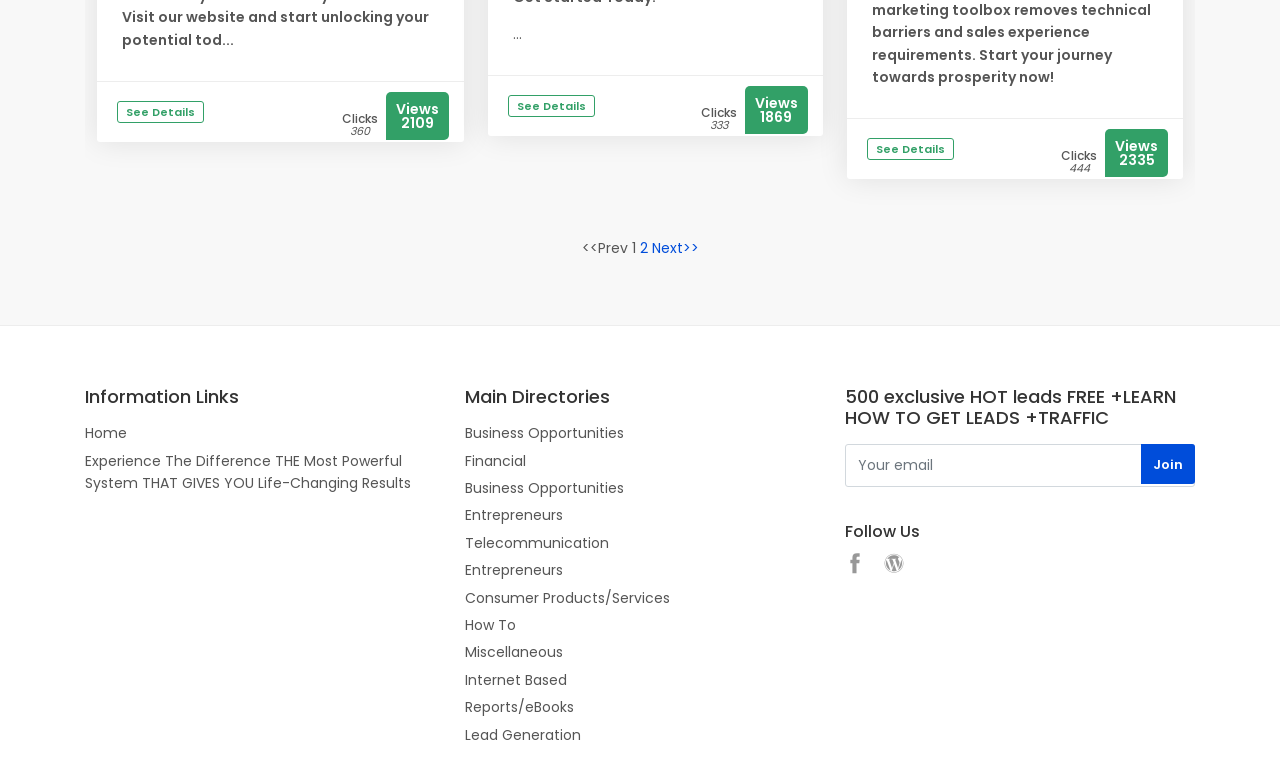Find the bounding box coordinates of the clickable area that will achieve the following instruction: "Click on 'Next>>'".

[0.509, 0.305, 0.546, 0.331]